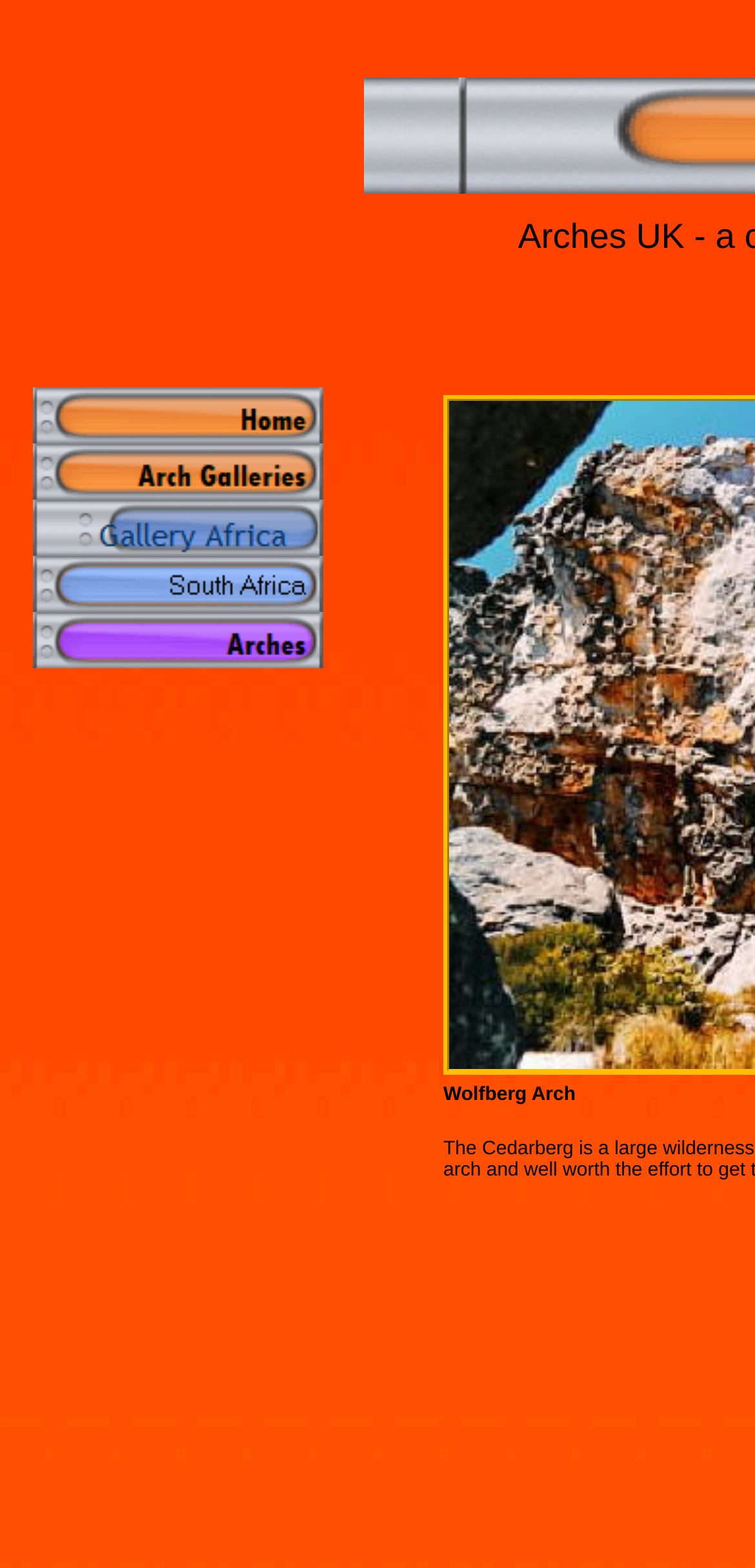How many table cells are there in the first row?
Based on the visual, give a brief answer using one word or a short phrase.

1